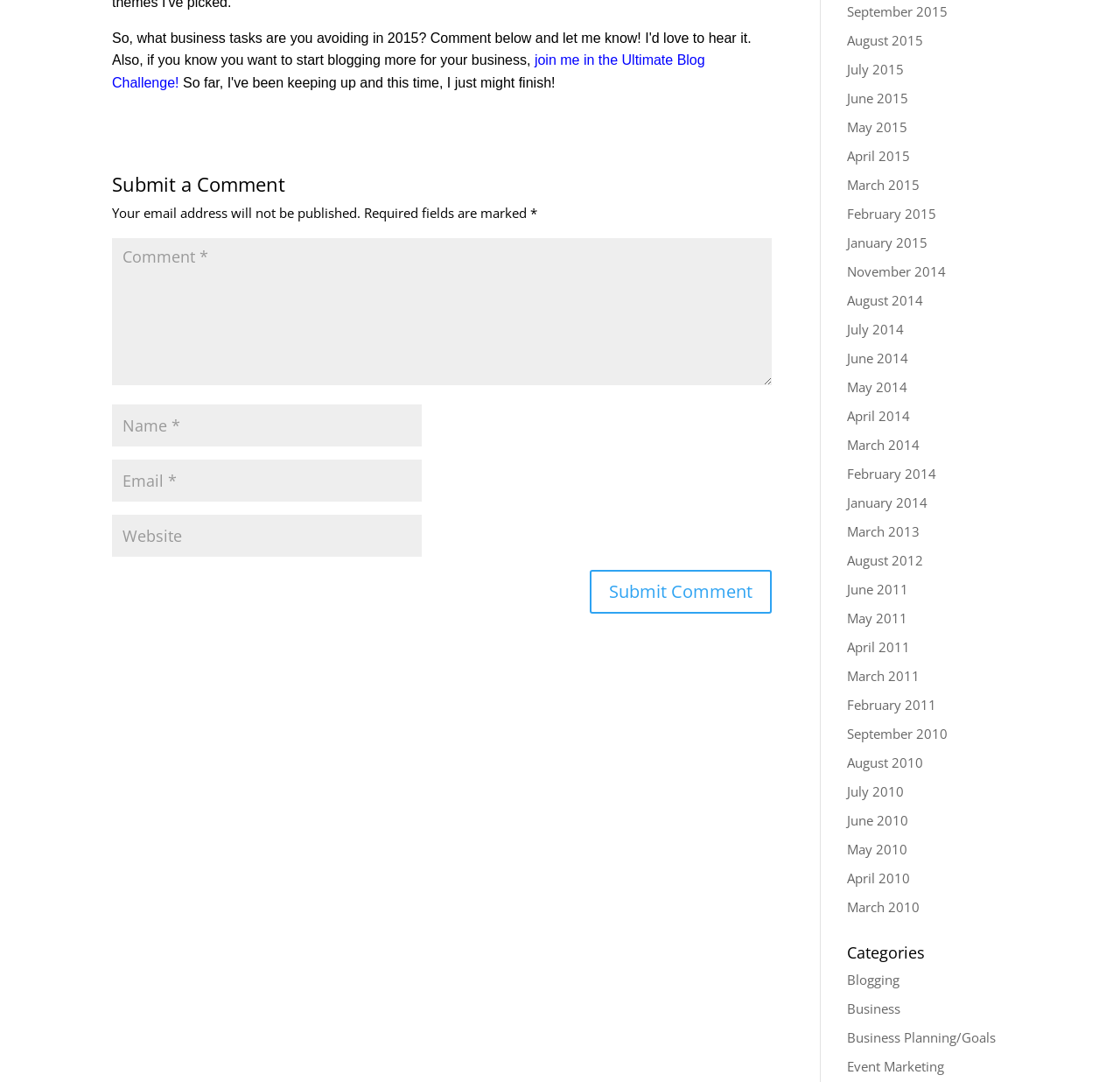From the webpage screenshot, identify the region described by Commenting policy. Provide the bounding box coordinates as (top-left x, top-left y, bottom-right x, bottom-right y), with each value being a floating point number between 0 and 1.

None